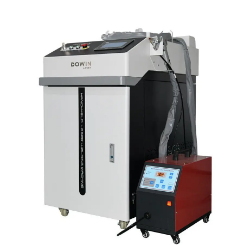Give a concise answer of one word or phrase to the question: 
In which industries is this machine likely employed?

Metal fabrication and repair